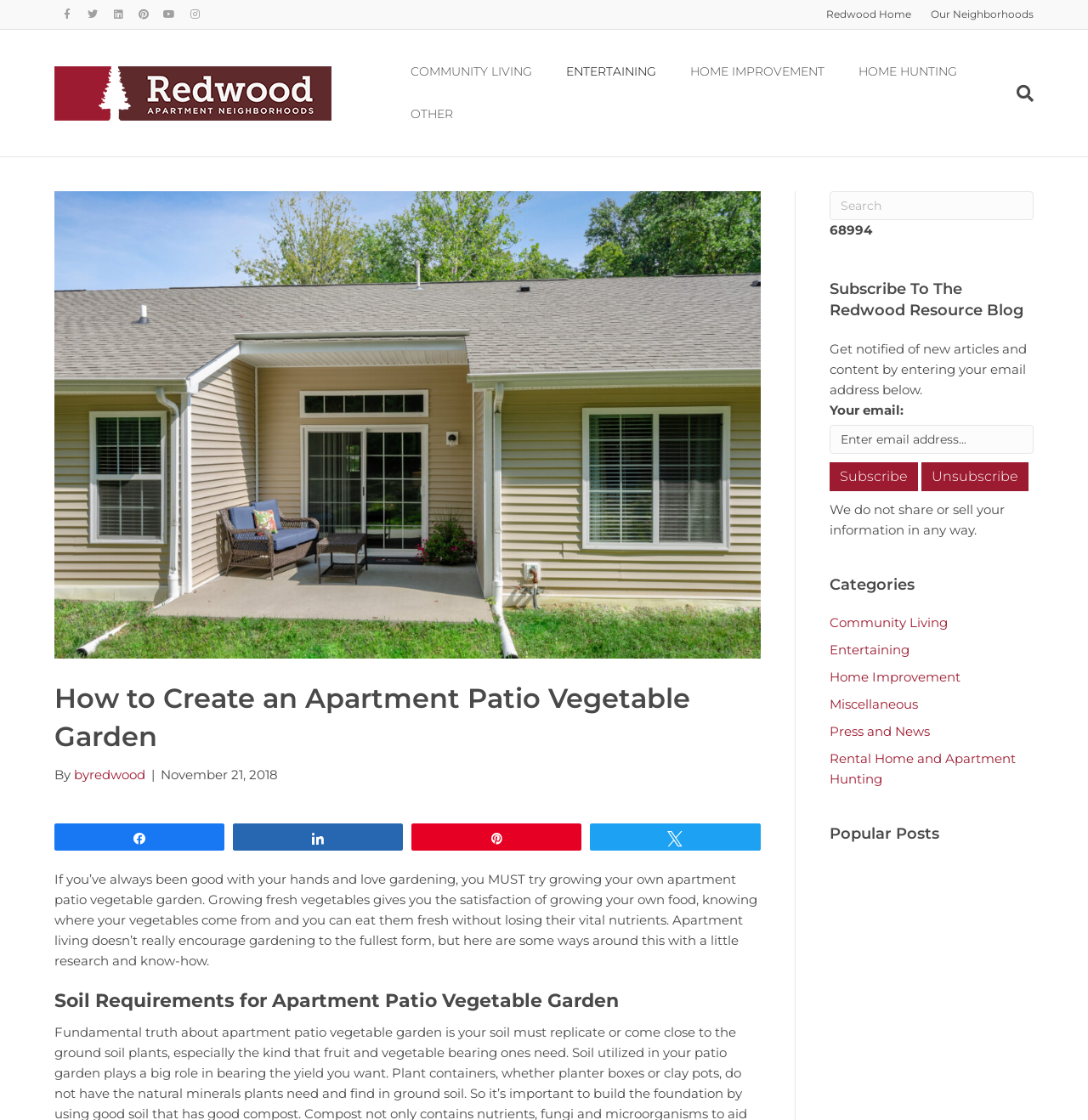Specify the bounding box coordinates of the area to click in order to execute this command: 'Search for something'. The coordinates should consist of four float numbers ranging from 0 to 1, and should be formatted as [left, top, right, bottom].

[0.762, 0.171, 0.95, 0.219]